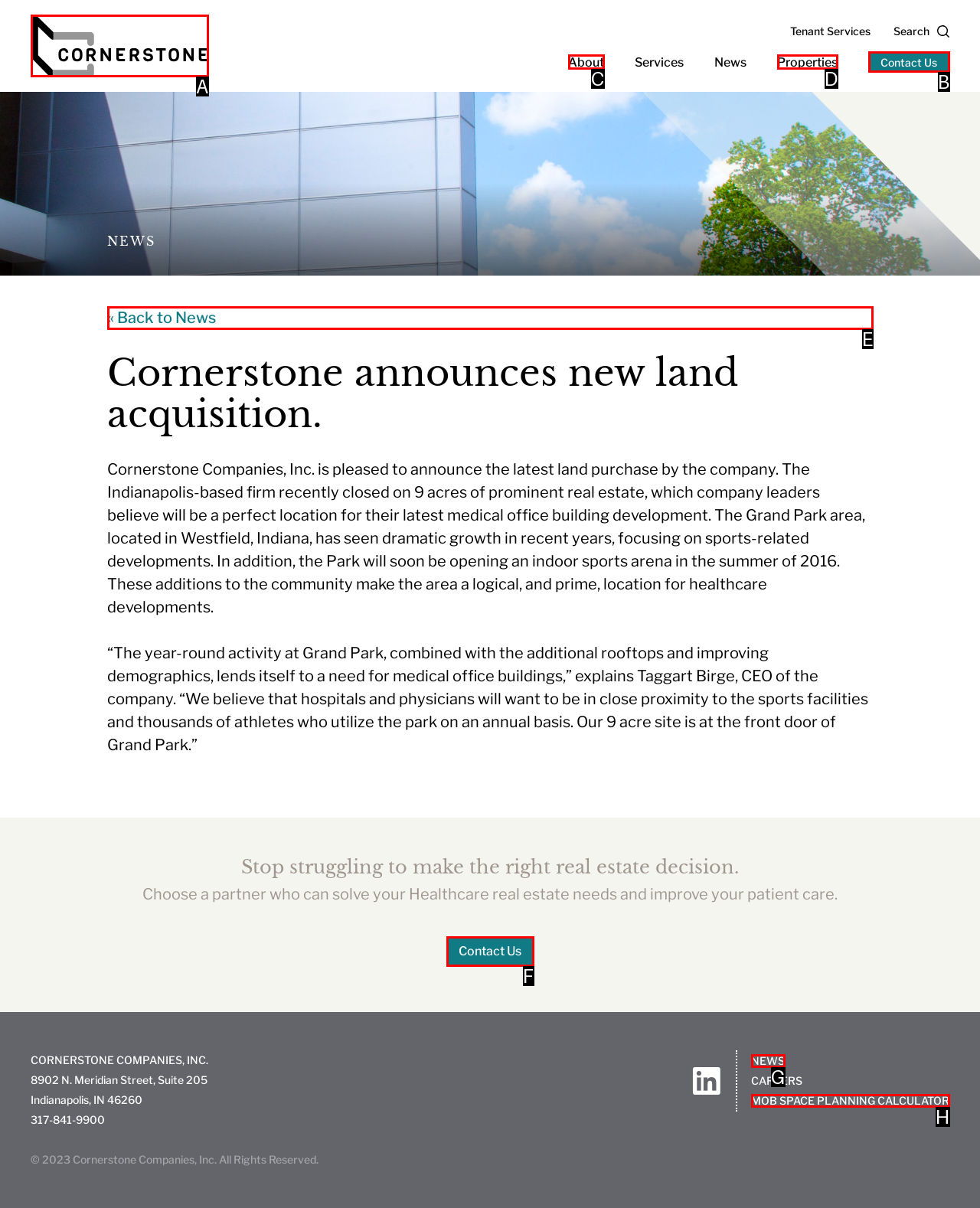Point out the option that best suits the description: OUR STORY
Indicate your answer with the letter of the selected choice.

None